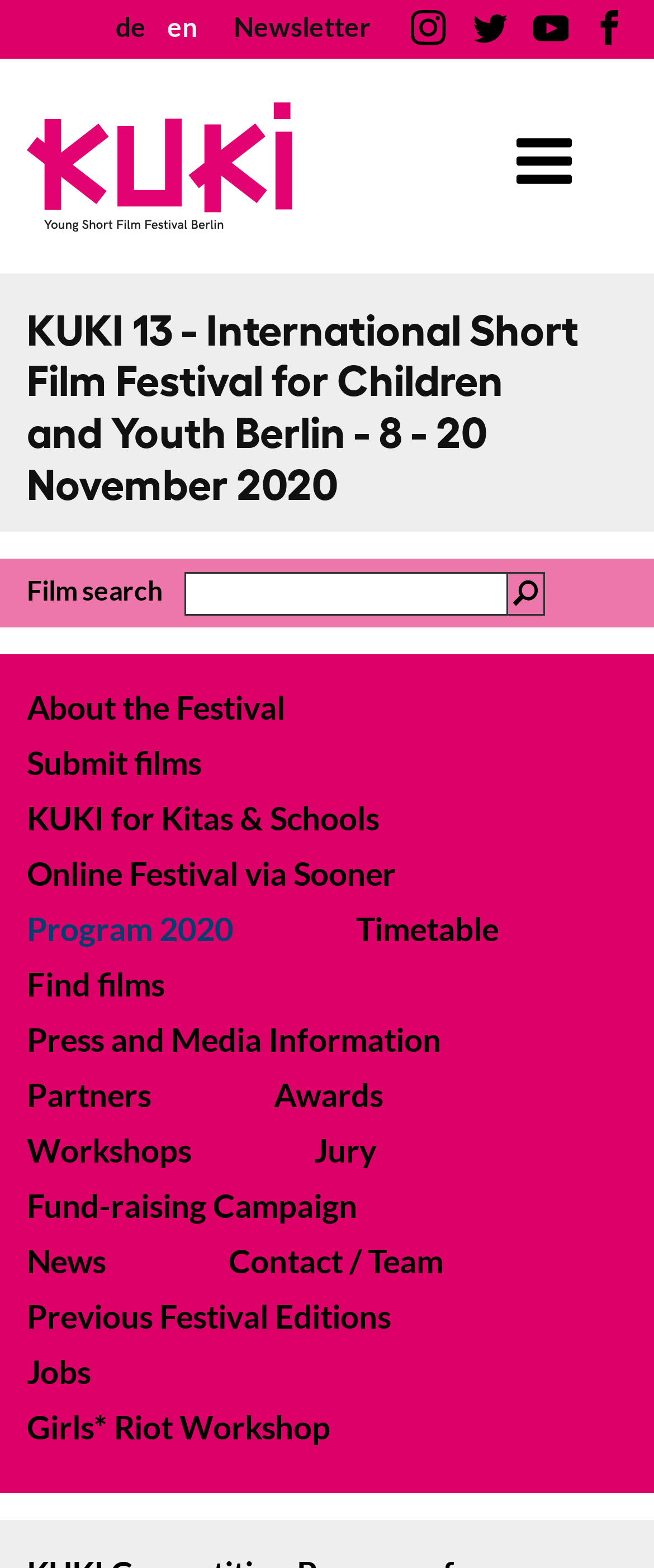Please specify the bounding box coordinates for the clickable region that will help you carry out the instruction: "Search for a film".

[0.282, 0.365, 0.777, 0.393]